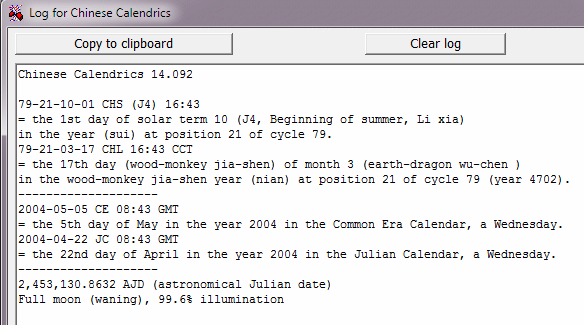What type of calendar is referenced in the log?
Look at the image and respond with a one-word or short phrase answer.

Common Era and Julian